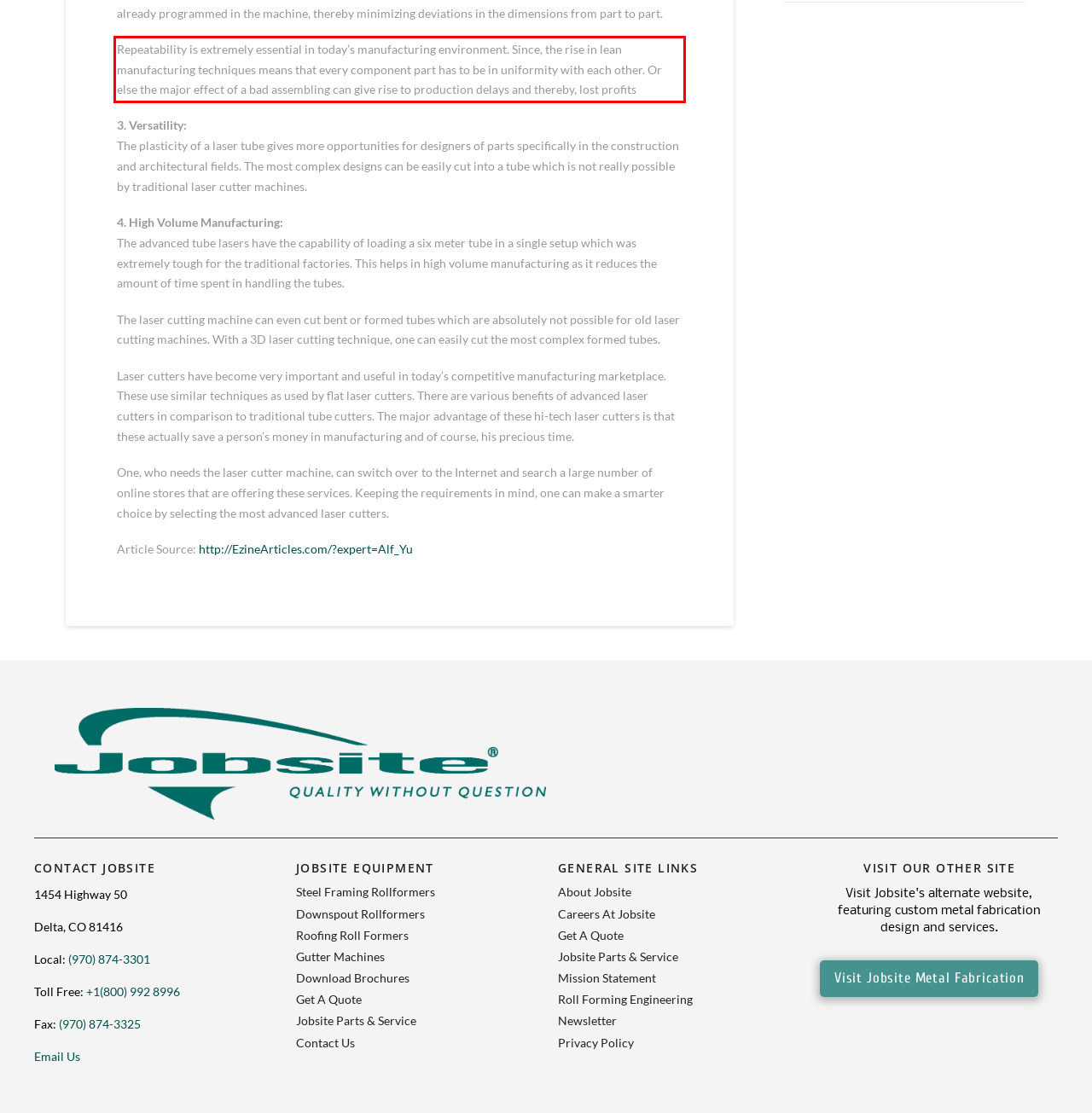Given a screenshot of a webpage with a red bounding box, please identify and retrieve the text inside the red rectangle.

Repeatability is extremely essential in today’s manufacturing environment. Since, the rise in lean manufacturing techniques means that every component part has to be in uniformity with each other. Or else the major effect of a bad assembling can give rise to production delays and thereby, lost profits